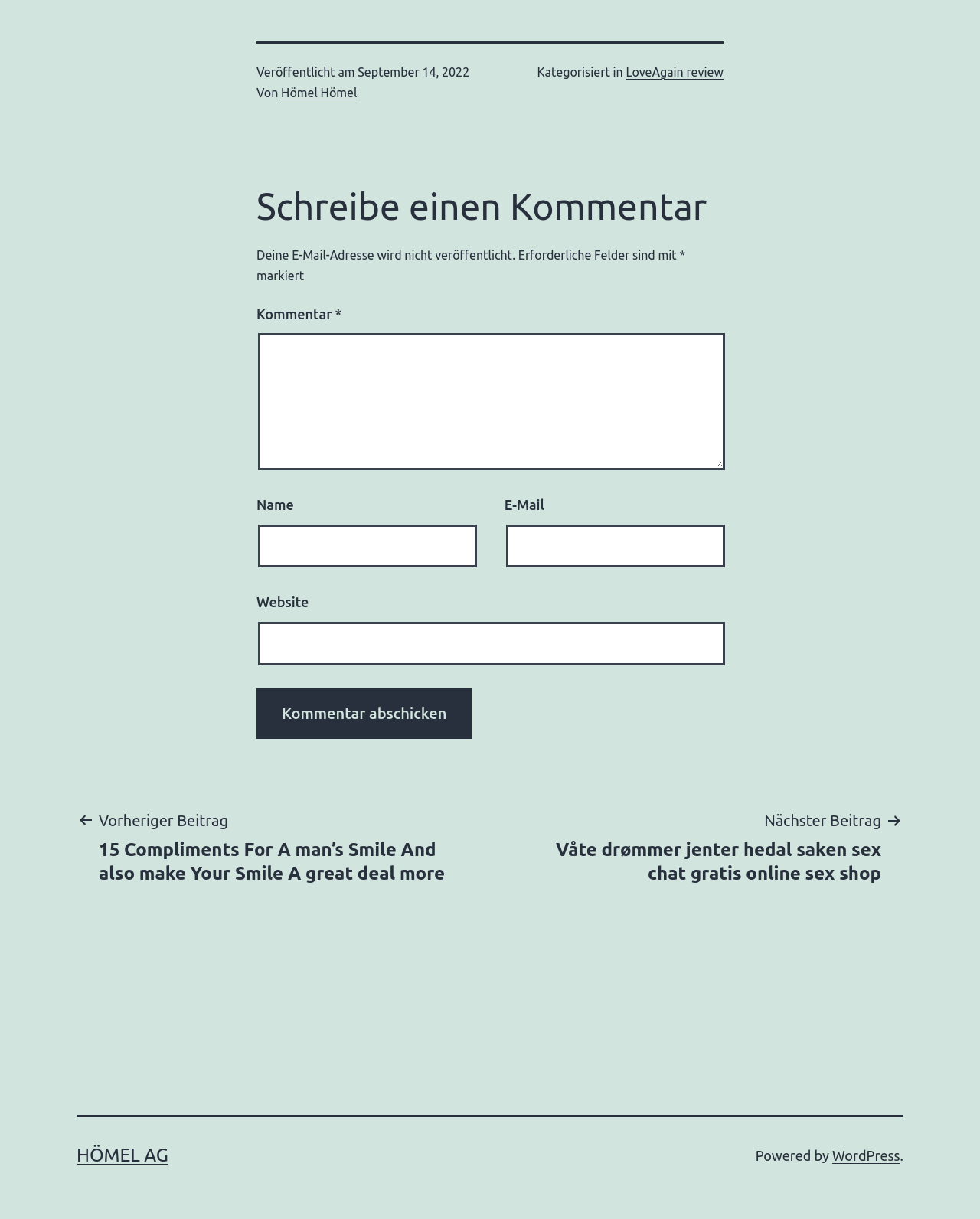Can you specify the bounding box coordinates for the region that should be clicked to fulfill this instruction: "Submit your comment".

[0.262, 0.564, 0.482, 0.606]